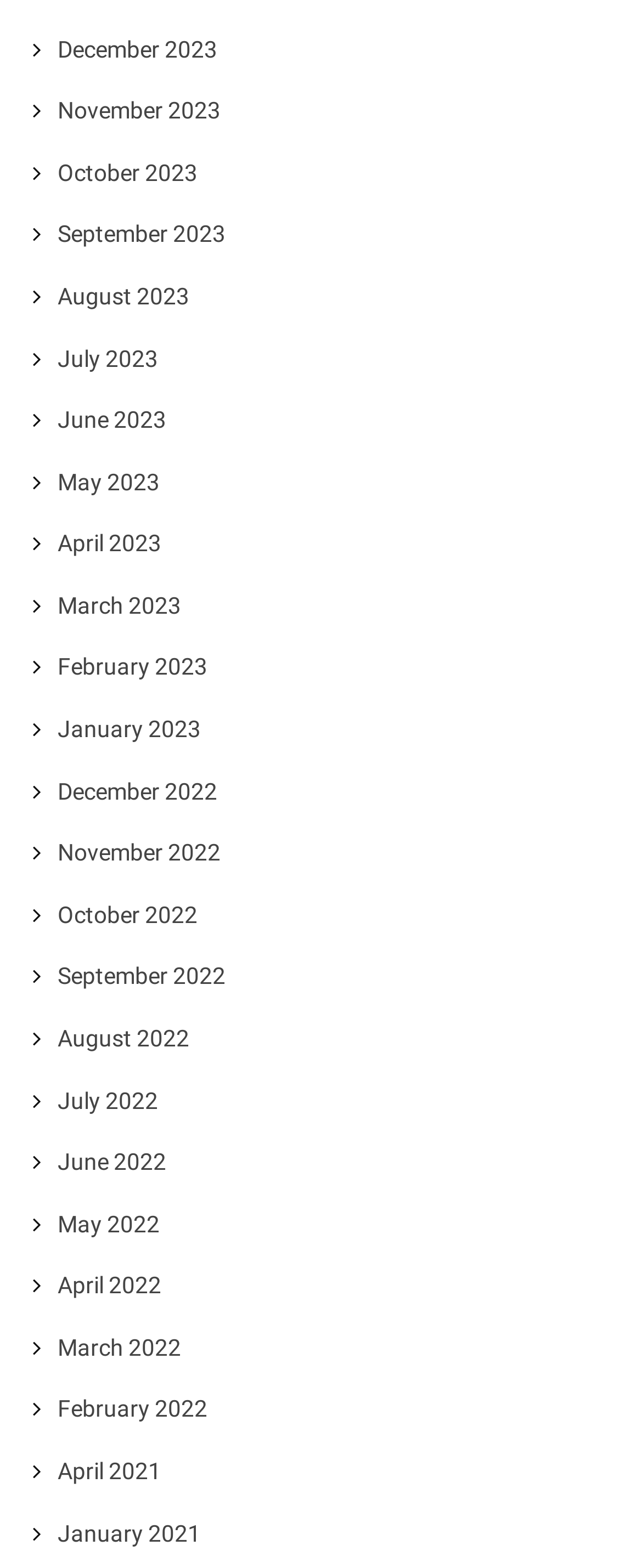Can you show the bounding box coordinates of the region to click on to complete the task described in the instruction: "Check January 2021"?

[0.09, 0.969, 0.313, 0.986]